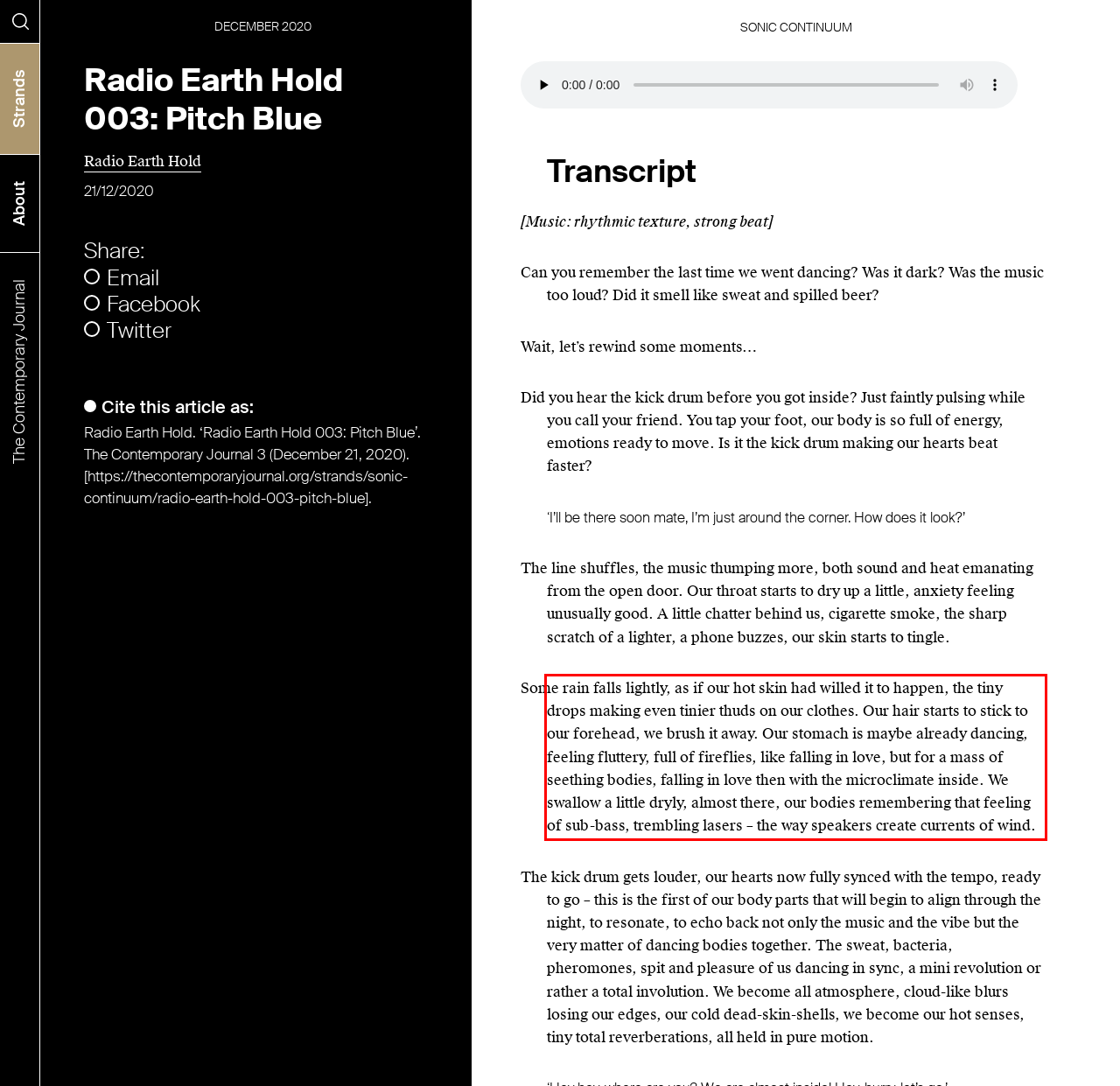Please perform OCR on the UI element surrounded by the red bounding box in the given webpage screenshot and extract its text content.

Some rain falls lightly, as if our hot skin had willed it to happen, the tiny drops making even tinier thuds on our clothes. Our hair starts to stick to our forehead, we brush it away. Our stomach is maybe already dancing, feeling fluttery, full of fireflies, like falling in love, but for a mass of seething bodies, falling in love then with the microclimate inside. We swallow a little dryly, almost there, our bodies remembering that feeling of sub-bass, trembling lasers – the way speakers create currents of wind.